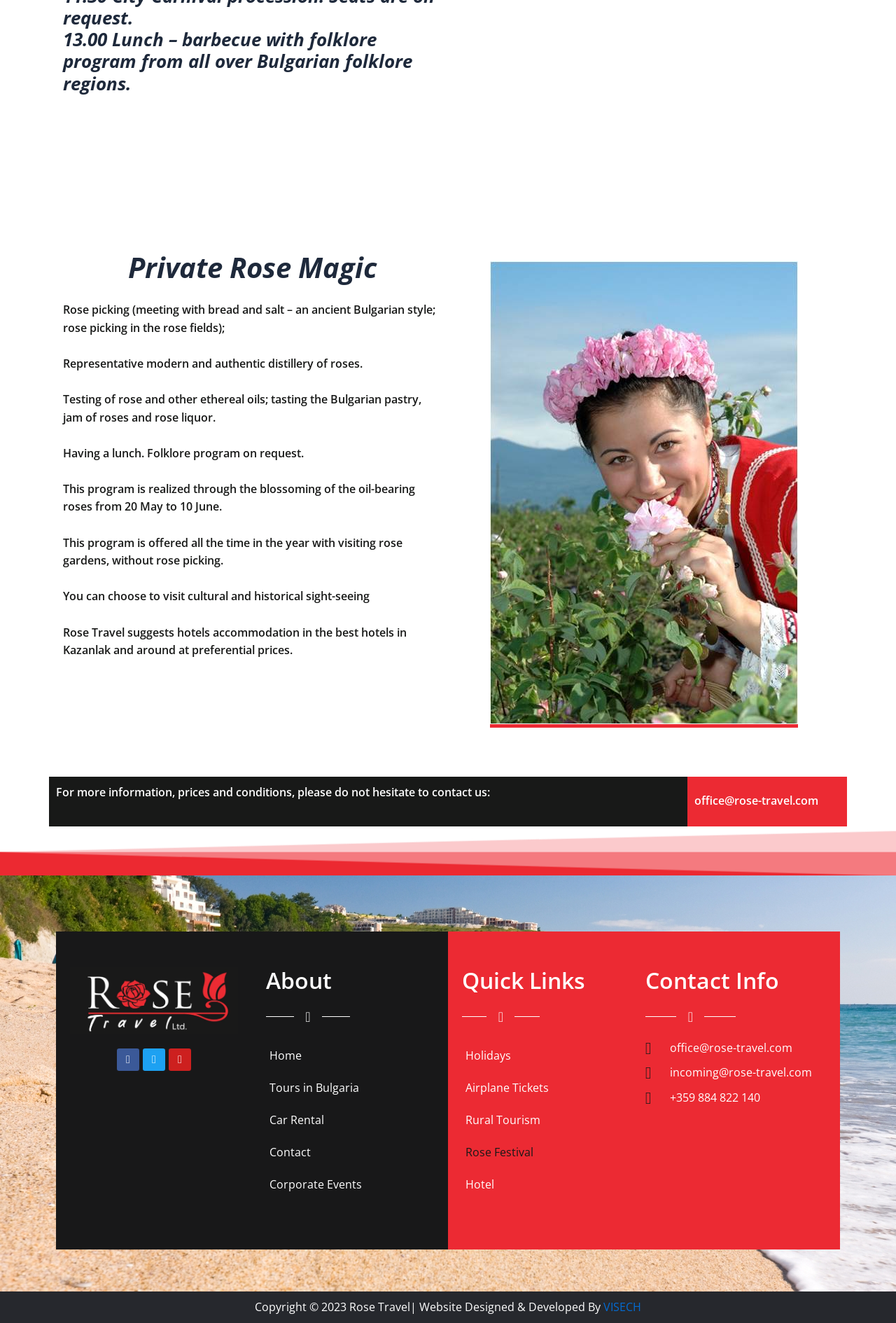Determine the bounding box coordinates for the region that must be clicked to execute the following instruction: "Visit the website designed by VISECH".

[0.673, 0.982, 0.716, 0.994]